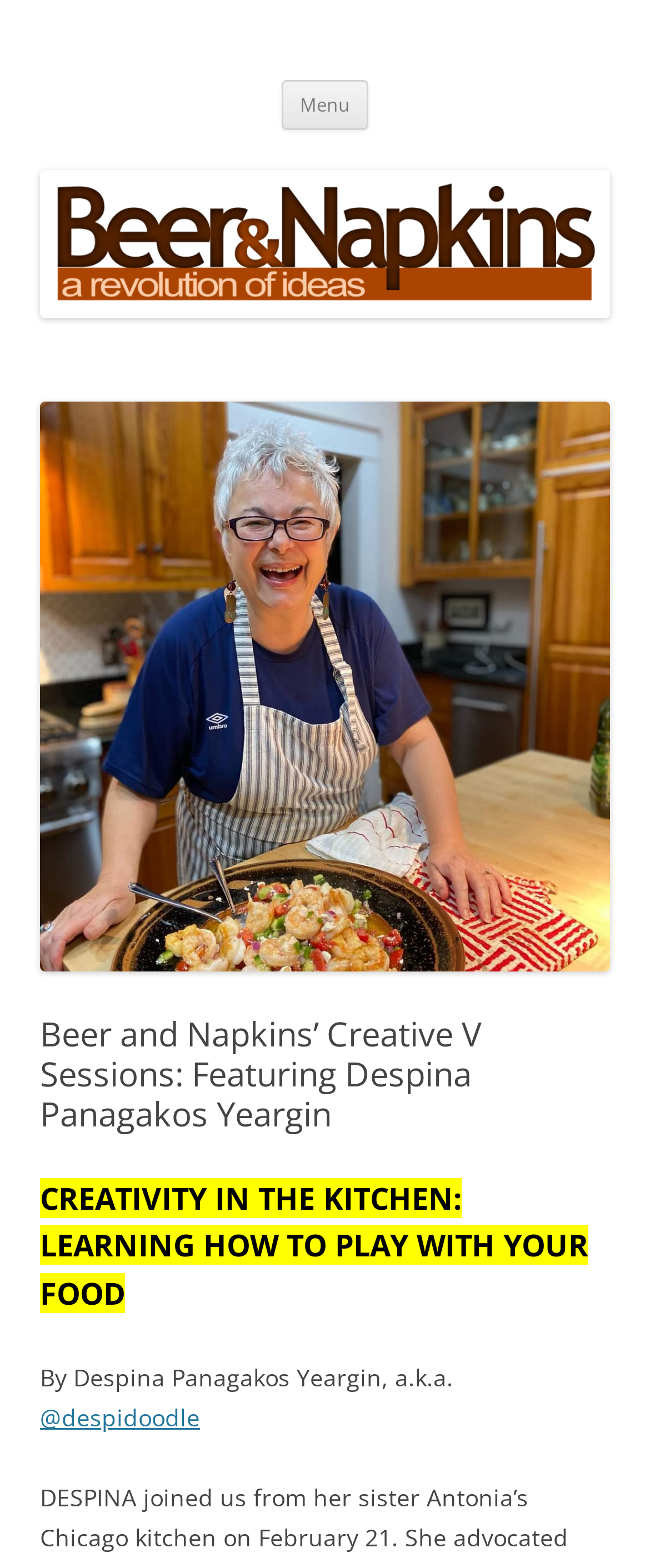Using the information in the image, give a comprehensive answer to the question: 
What is the subtitle of the creative session?

I found the answer by looking at the heading 'CREATIVITY IN THE KITCHEN: LEARNING HOW TO PLAY WITH YOUR FOOD' which suggests that the subtitle of the creative session is LEARNING HOW TO PLAY WITH YOUR FOOD.